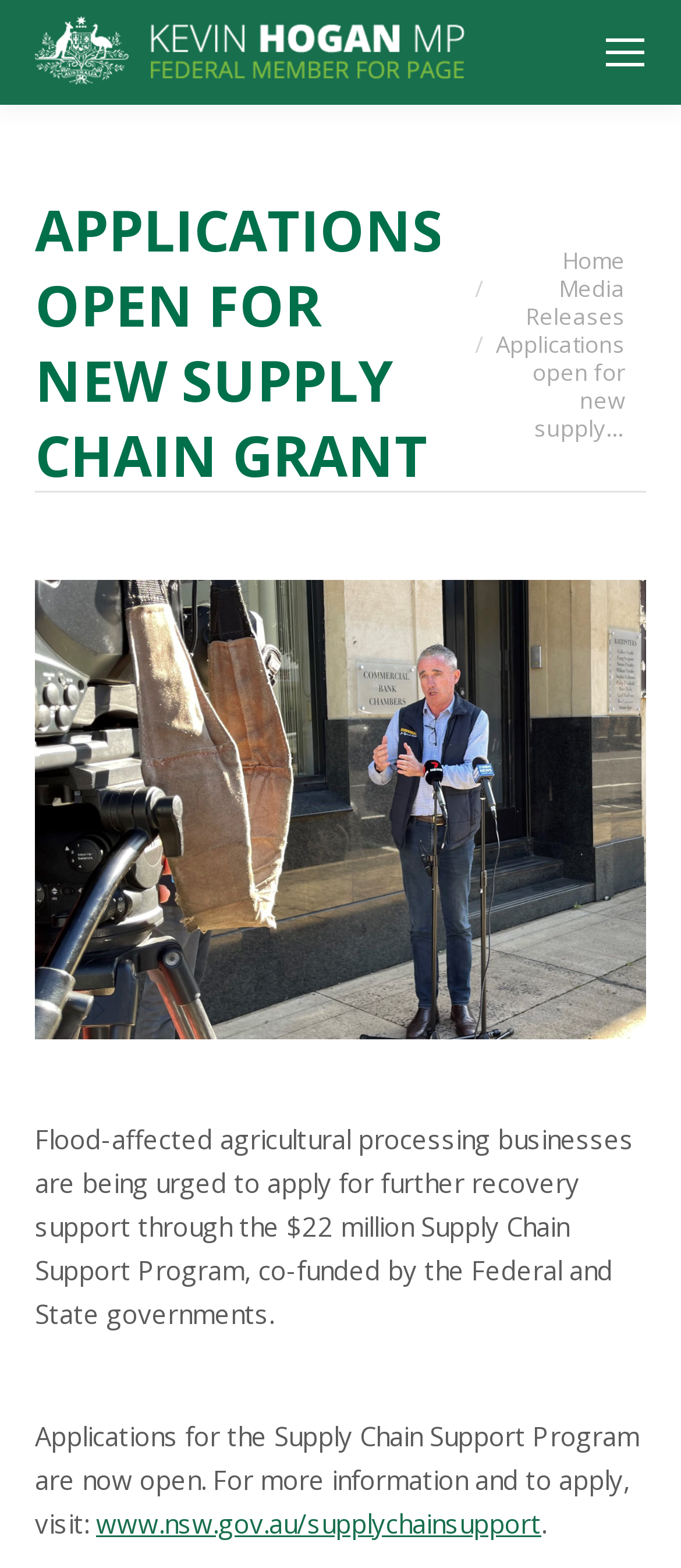Please provide a comprehensive response to the question based on the details in the image: Where can I find more information about the Supply Chain Support Program?

More information about the Supply Chain Support Program can be found at the website www.nsw.gov.au/supplychainsupport, which is linked at the bottom of the webpage with the text 'For more information and to apply, visit:'.